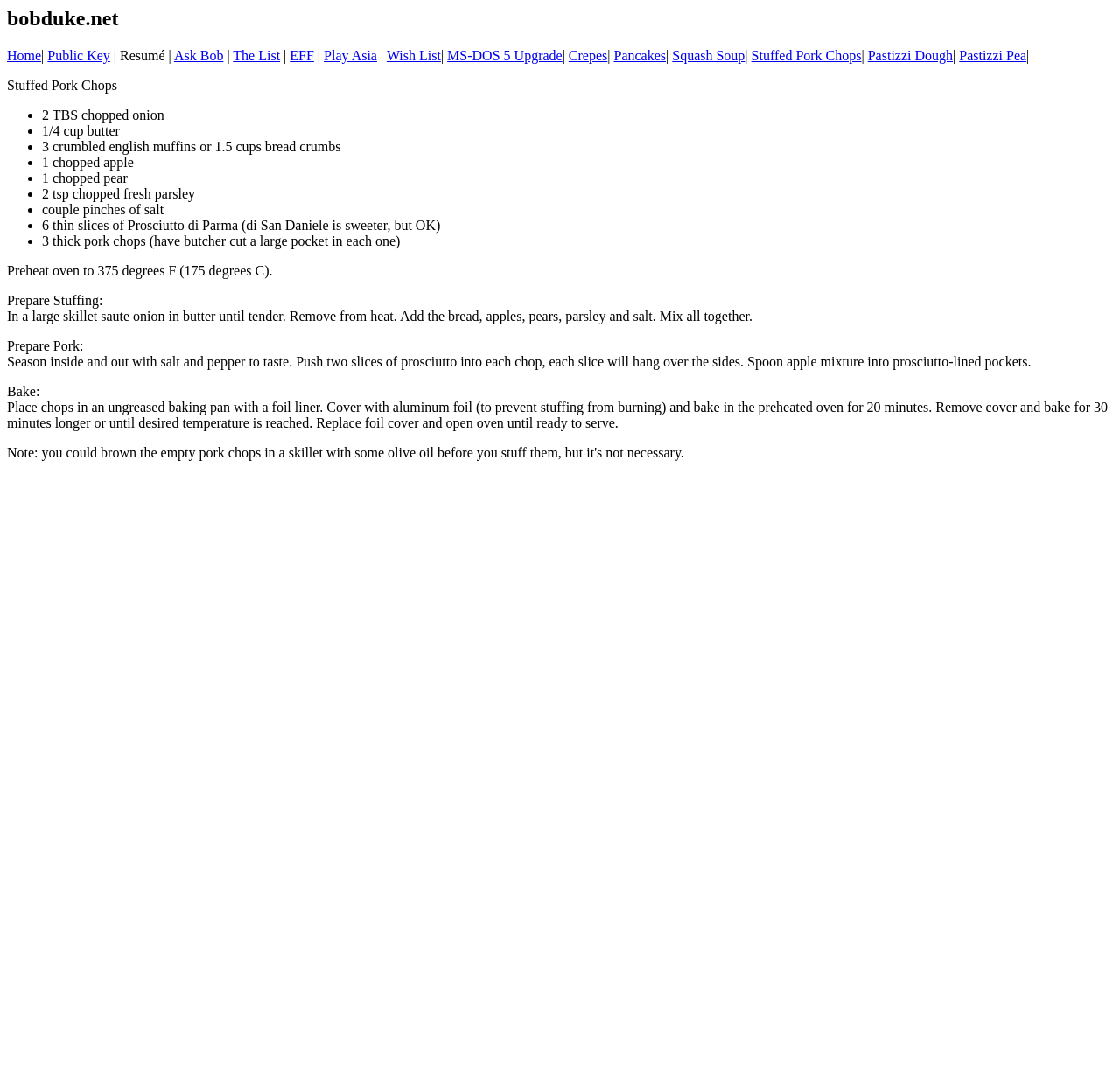Find the bounding box coordinates for the area that must be clicked to perform this action: "Check Preheat oven to 375 degrees F".

[0.006, 0.245, 0.243, 0.259]